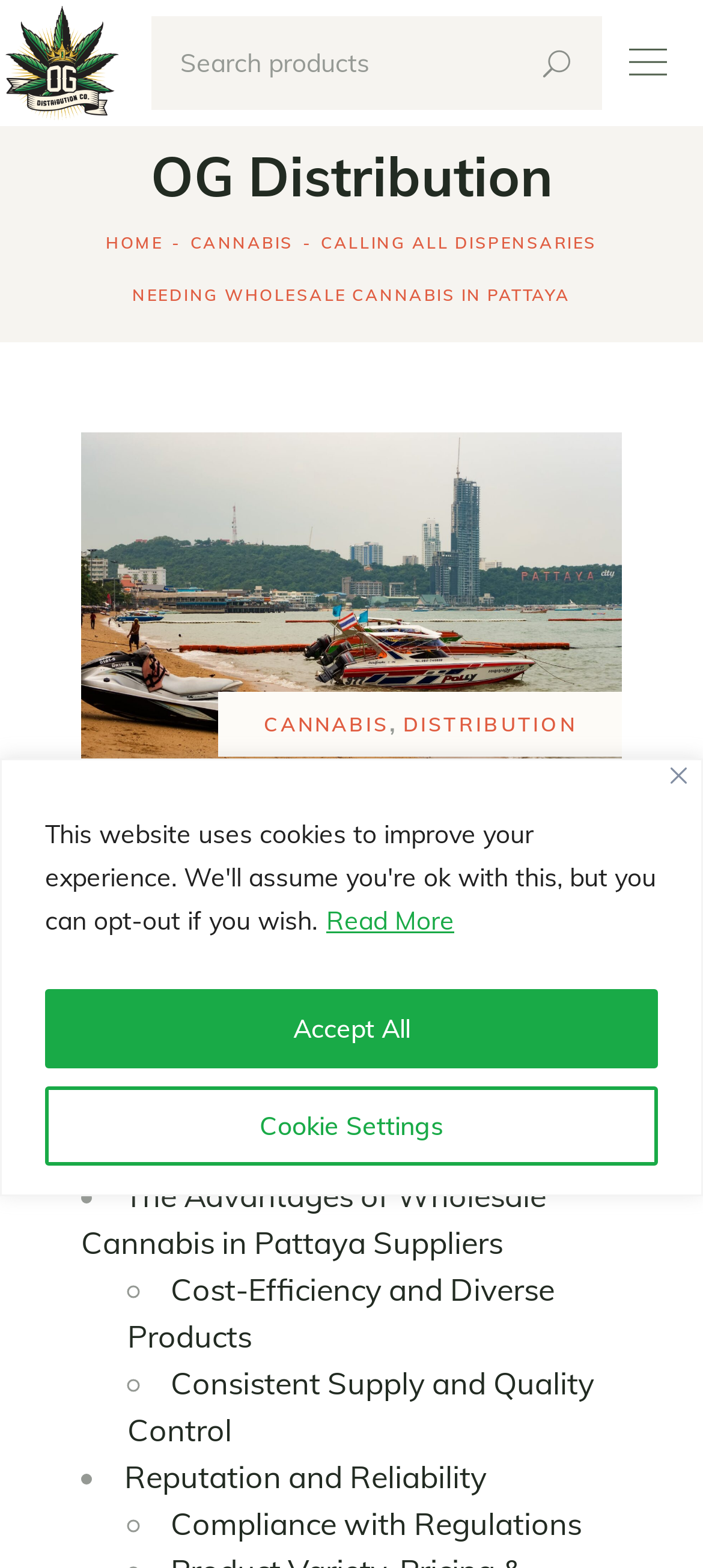Identify the bounding box of the UI element that matches this description: "Consistent Supply and Quality Control".

[0.181, 0.869, 0.845, 0.923]